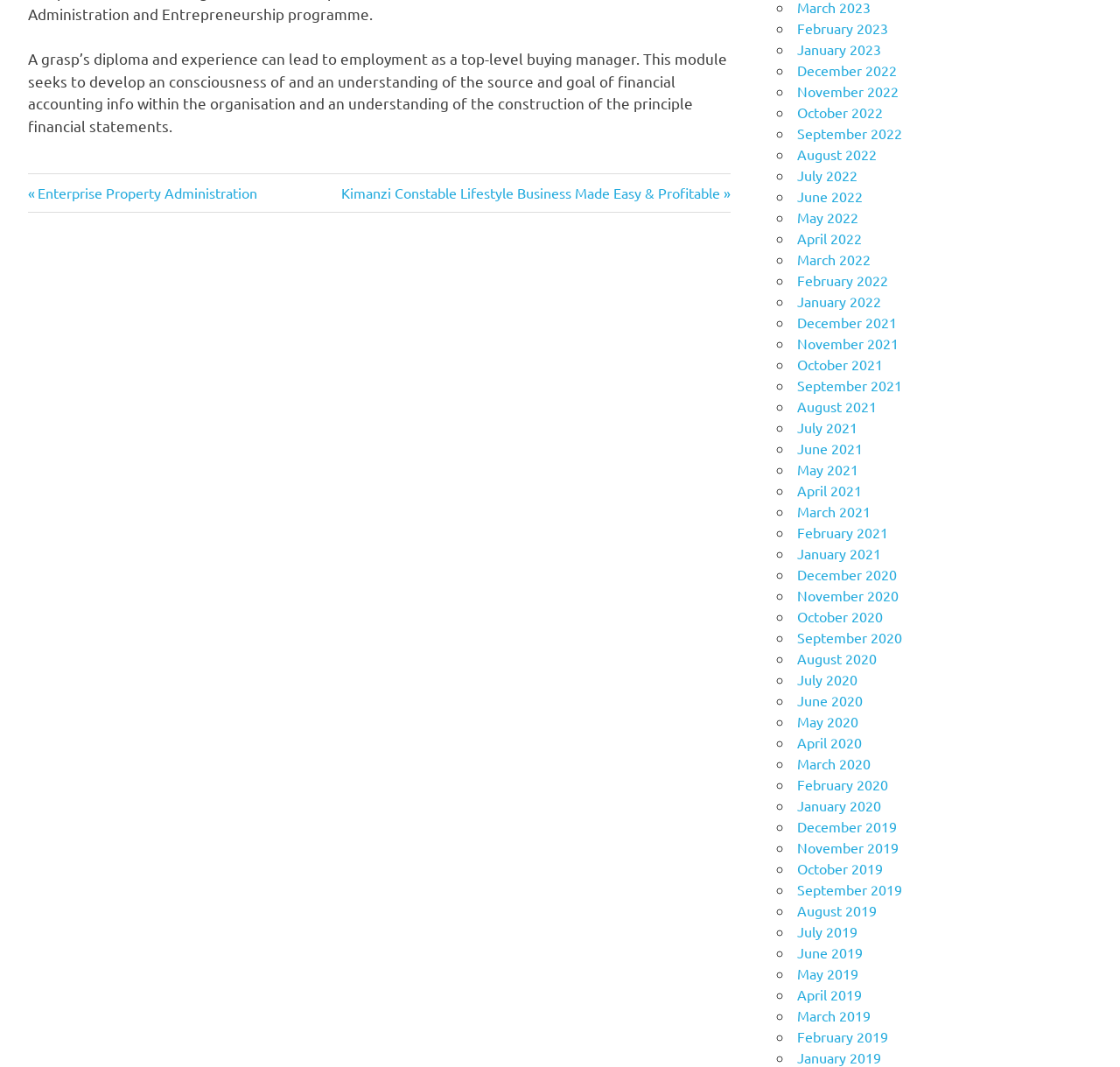Give a one-word or one-phrase response to the question: 
What is the relationship between the 'Post navigation' heading and the links below it?

Previous and next posts